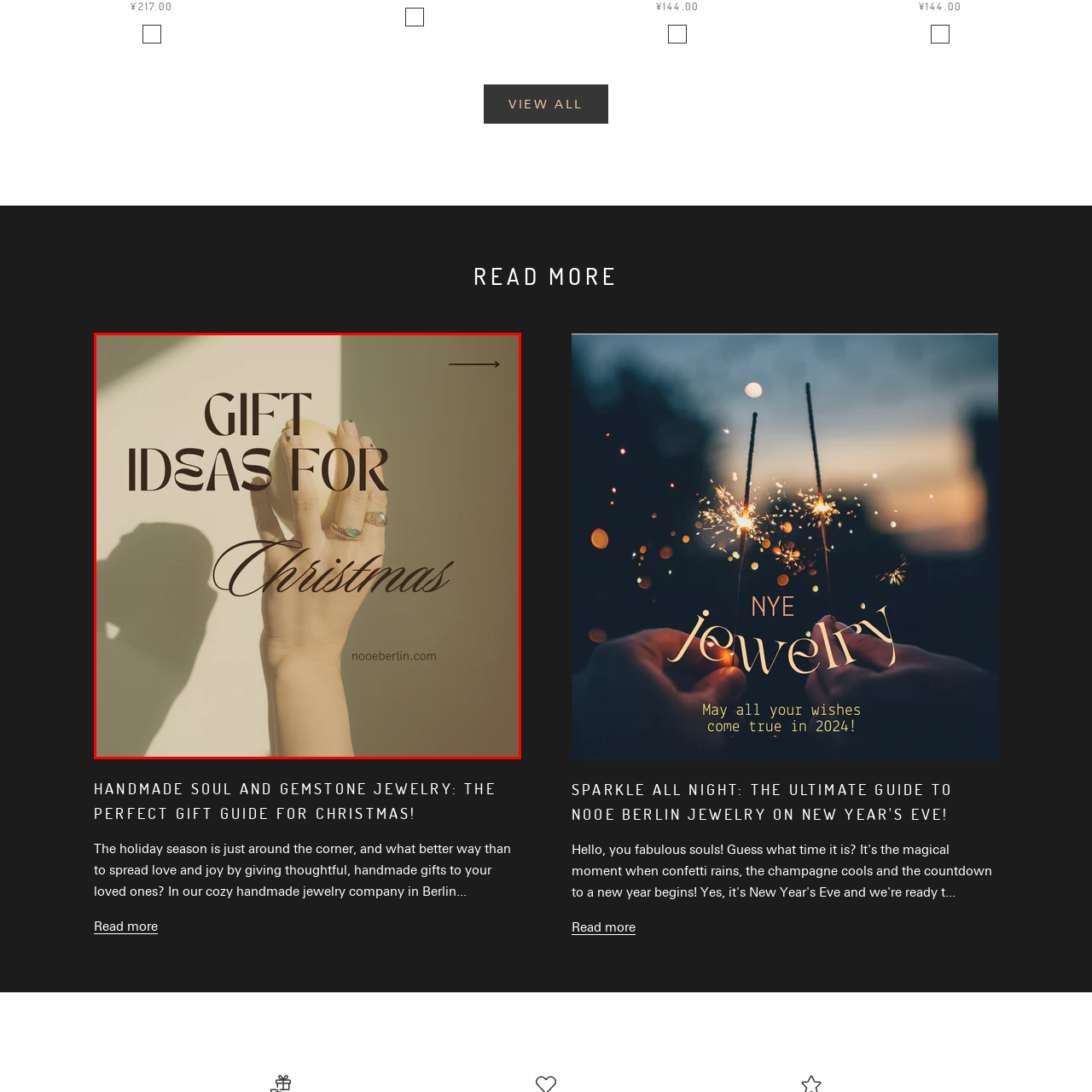Elaborate on the scene depicted inside the red bounding box.

The image features a stylish hand holding a delicate item, possibly a decorative ornament or a smooth stone, set against a softly lit backdrop. The text overlay prominently states "GIFT IDEAS FOR Christmas," suggesting that this image is part of a festive promotion or gift guide. The elegant typography adds a touch of sophistication, while the warm lighting enhances the cozy, inviting atmosphere suitable for the holiday season. The image emphasizes the joy of giving thoughtful gifts, ideal for celebrating Christmas, and is associated with the website nooeberlin.com, which likely specializes in handmade or artisanal products.